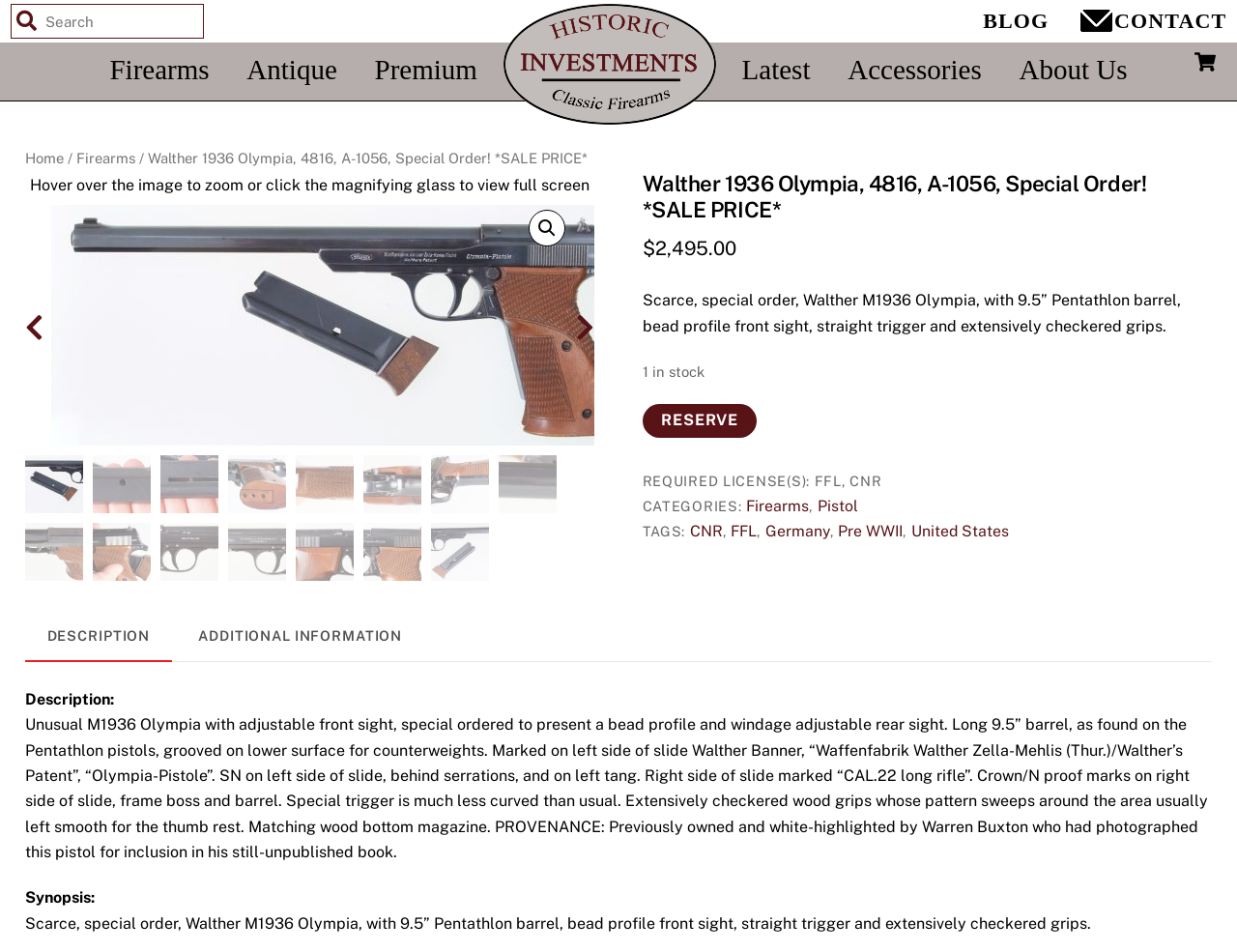Deliver a detailed narrative of the webpage's visual and textual elements.

This webpage is about a specific firearm, the Walther M1936 Olympia, with a detailed description and images. At the top, there is a search bar and a navigation menu with links to "BLOG", "CONTACT", and "Shop Cart". Below this, there are several links to different categories, including "Firearms", "Antique", "Premium", and "Accessories". 

On the left side, there is a breadcrumb navigation showing the current page's location, with links to "Home" and "Firearms". Below this, there is a large image of the firearm, with a zoom feature and a magnifying glass icon to view the image full screen. 

To the right of the image, there is a heading with the title of the firearm, followed by a description of the item, including its price, availability, and required licenses. Below this, there are several buttons and links, including a "RESERVE" button, categories, and tags. 

Further down, there is a tab list with two tabs, "DESCRIPTION" and "ADDITIONAL INFORMATION". The "DESCRIPTION" tab is currently selected, showing a detailed description of the firearm, including its features, provenance, and synopsis. The text is accompanied by several small images of the firearm's different parts.